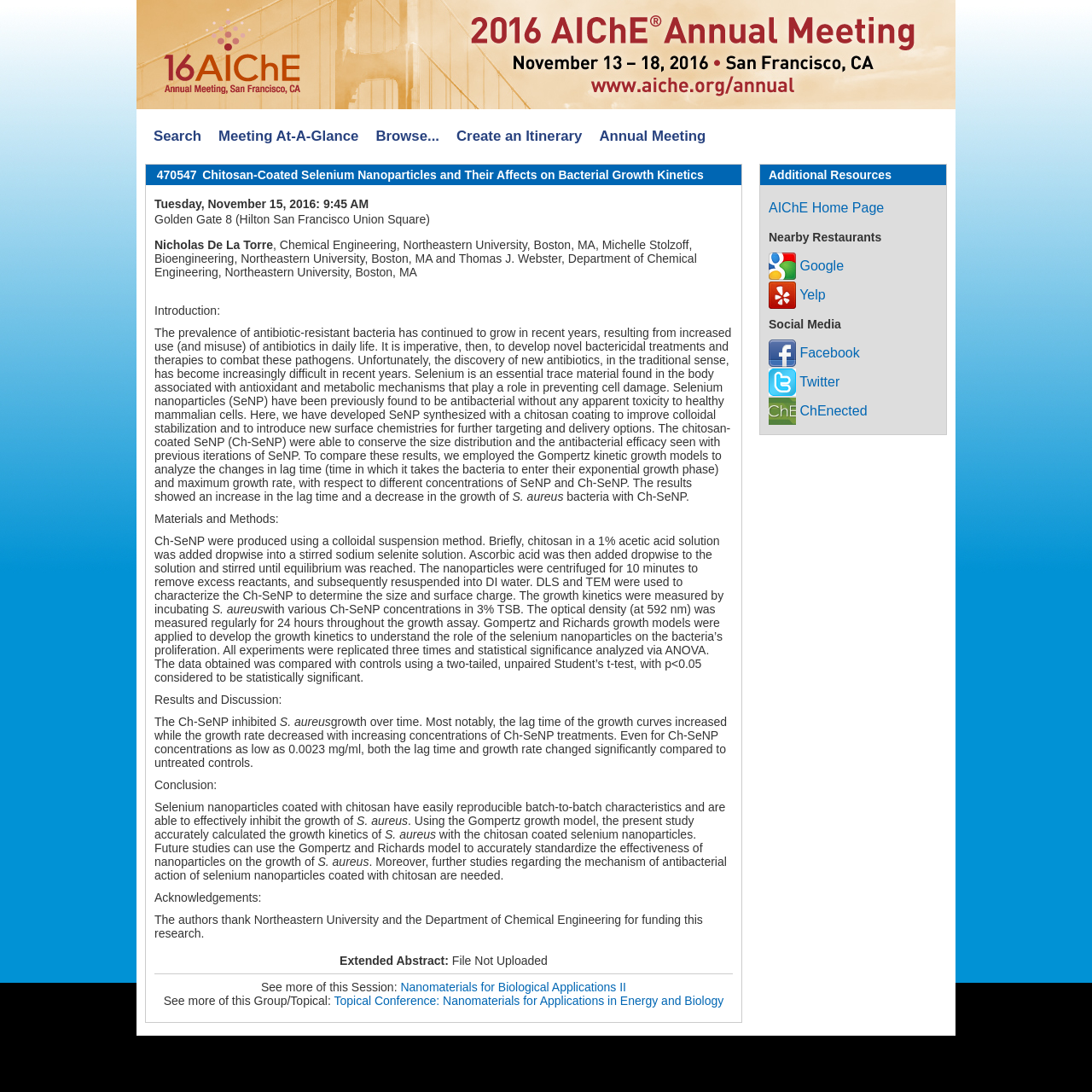Pinpoint the bounding box coordinates of the clickable area necessary to execute the following instruction: "Click on 'HOT DEALS'". The coordinates should be given as four float numbers between 0 and 1, namely [left, top, right, bottom].

None